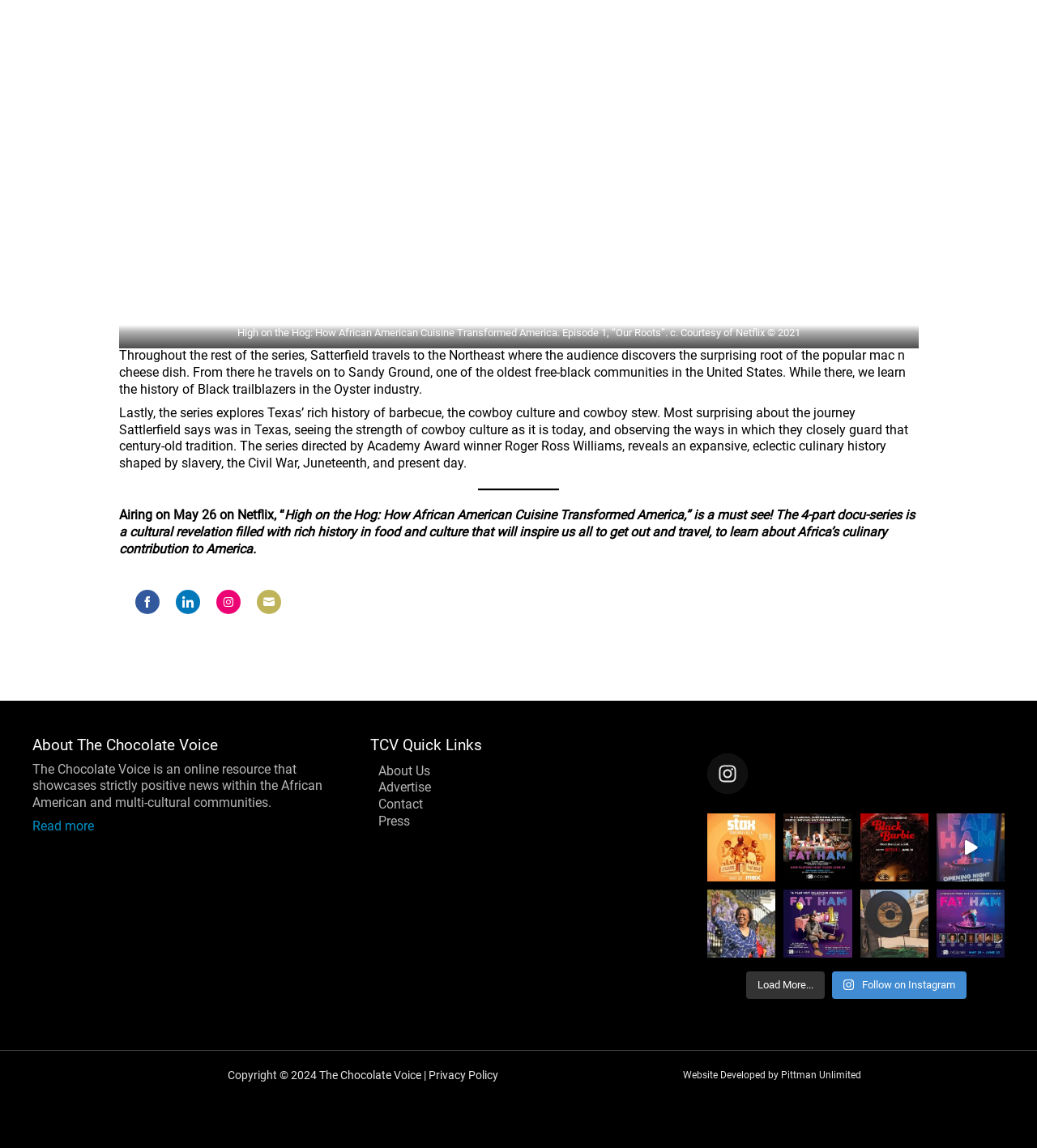Please determine the bounding box coordinates of the clickable area required to carry out the following instruction: "Share on Facebook". The coordinates must be four float numbers between 0 and 1, represented as [left, top, right, bottom].

[0.13, 0.514, 0.154, 0.535]